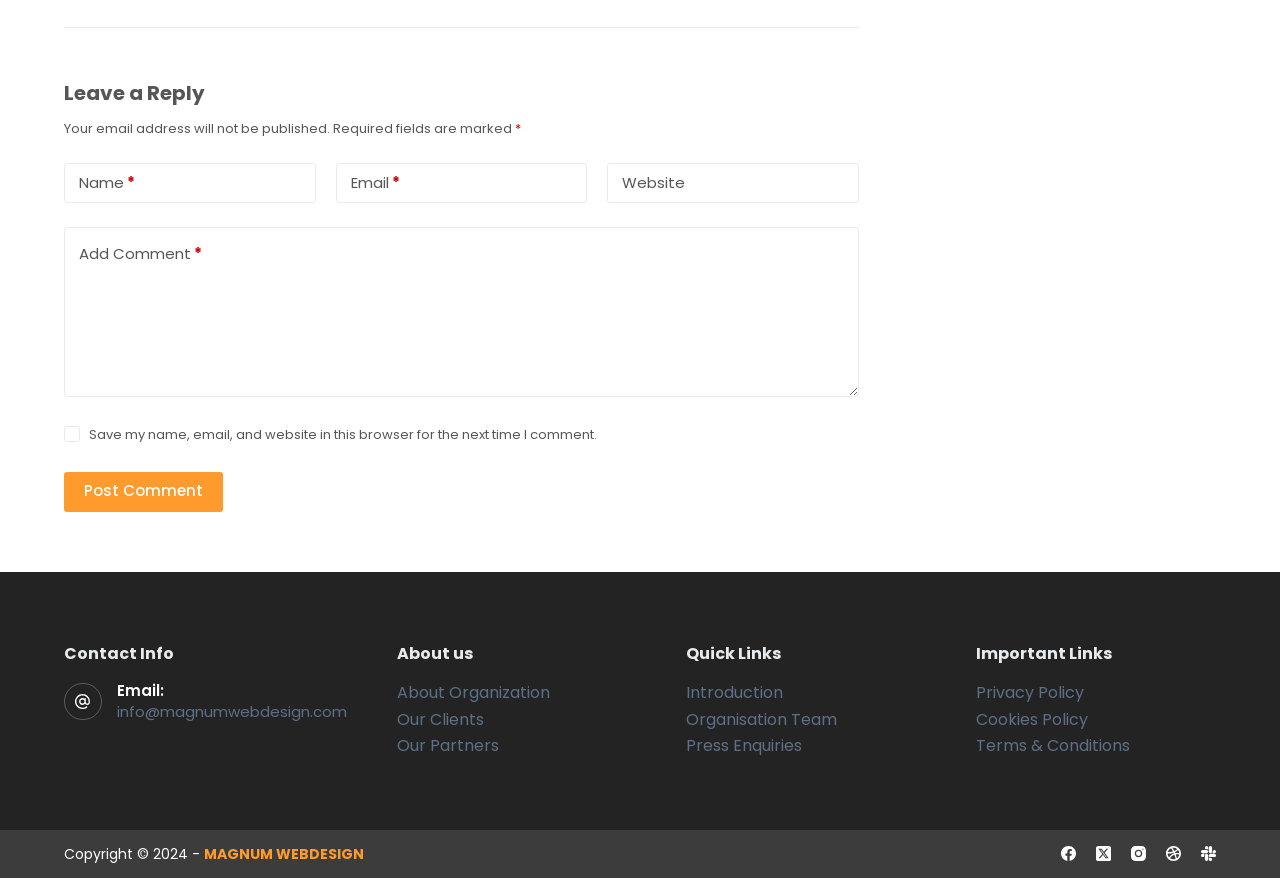Please answer the following query using a single word or phrase: 
What is the label of the first text box?

Name